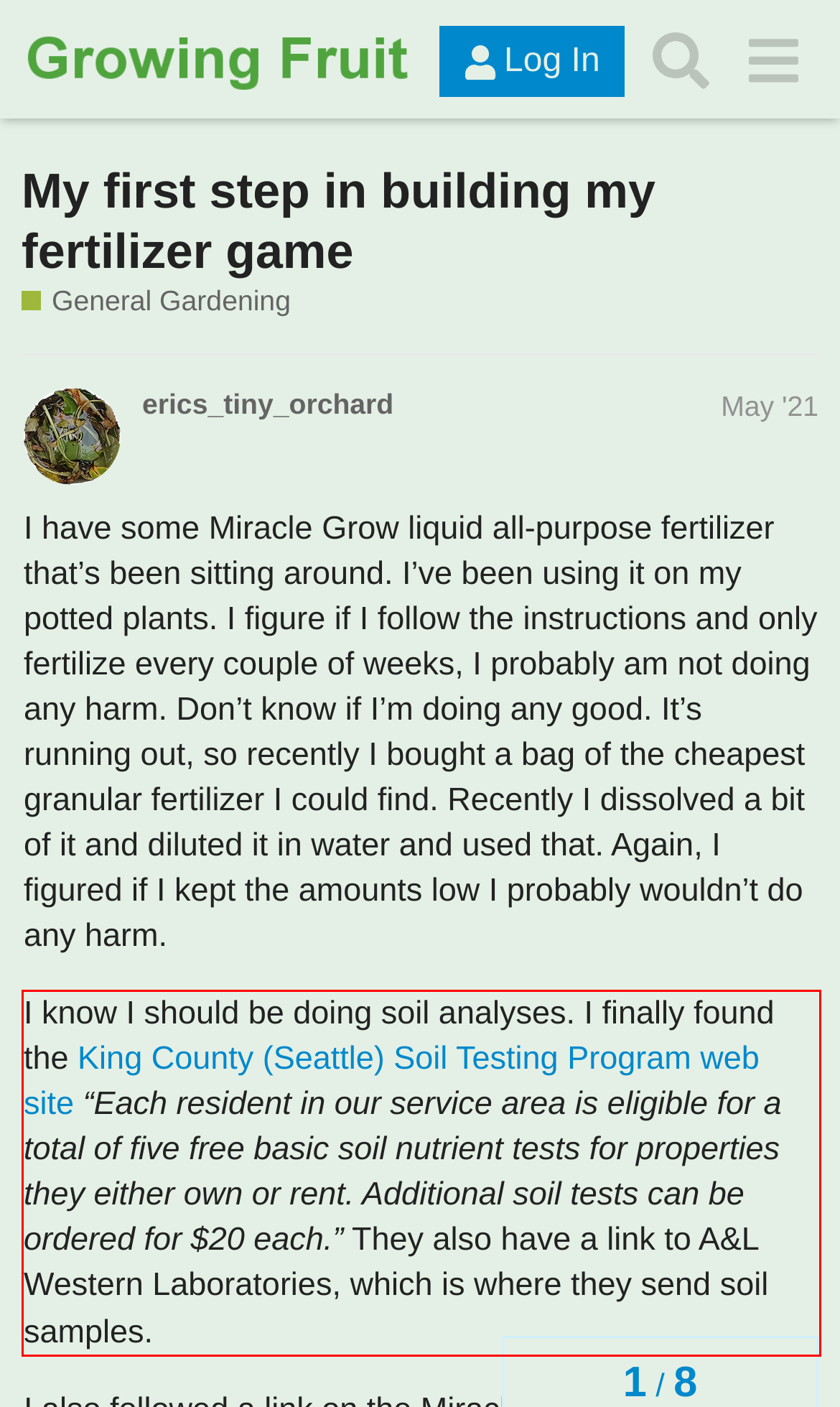Examine the webpage screenshot, find the red bounding box, and extract the text content within this marked area.

I know I should be doing soil analyses. I finally found the King County (Seattle) Soil Testing Program web site “Each resident in our service area is eligible for a total of five free basic soil nutrient tests for properties they either own or rent. Additional soil tests can be ordered for $20 each.” They also have a link to A&L Western Laboratories, which is where they send soil samples.